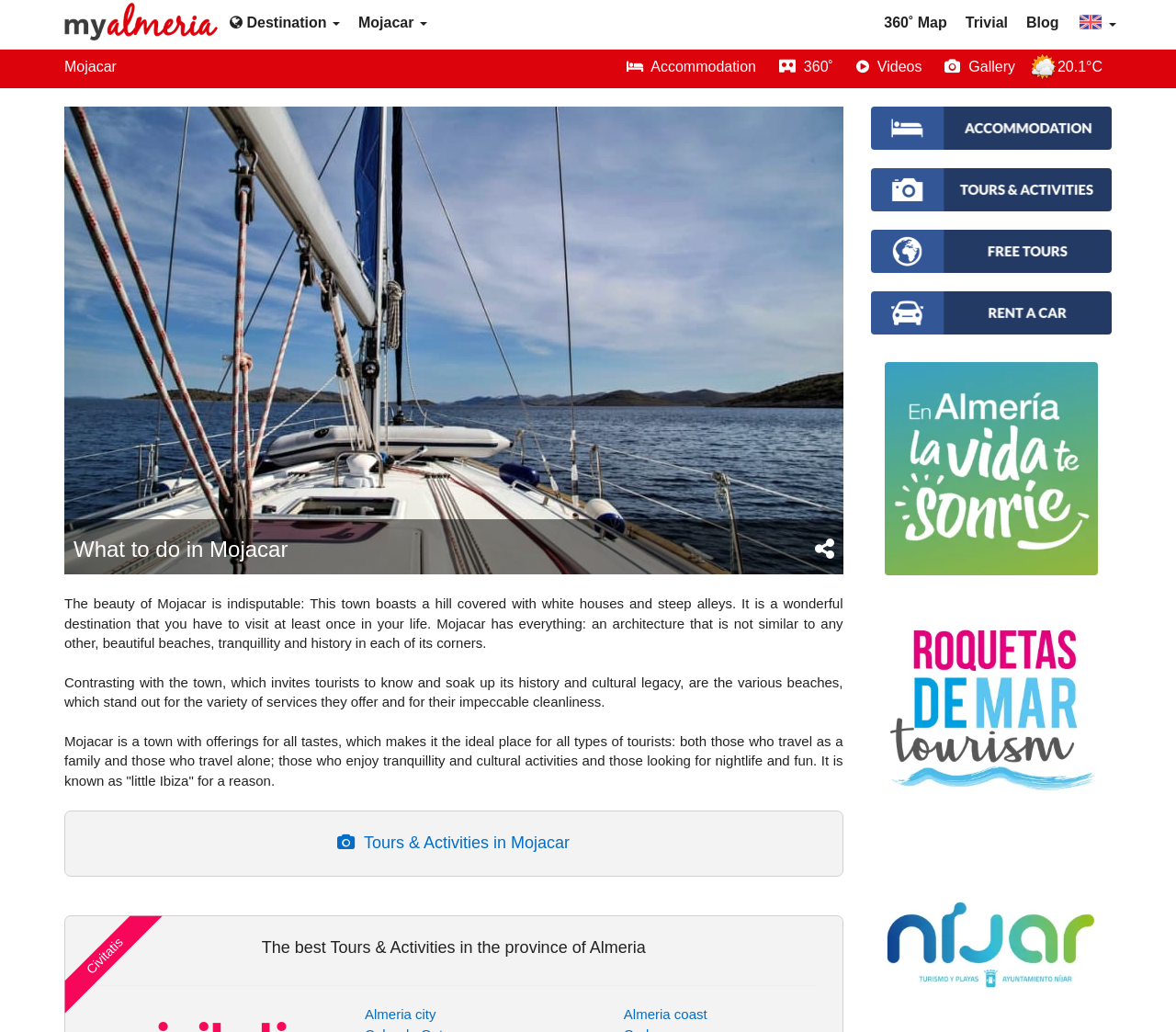Determine the webpage's heading and output its text content.

What to do in Mojacar